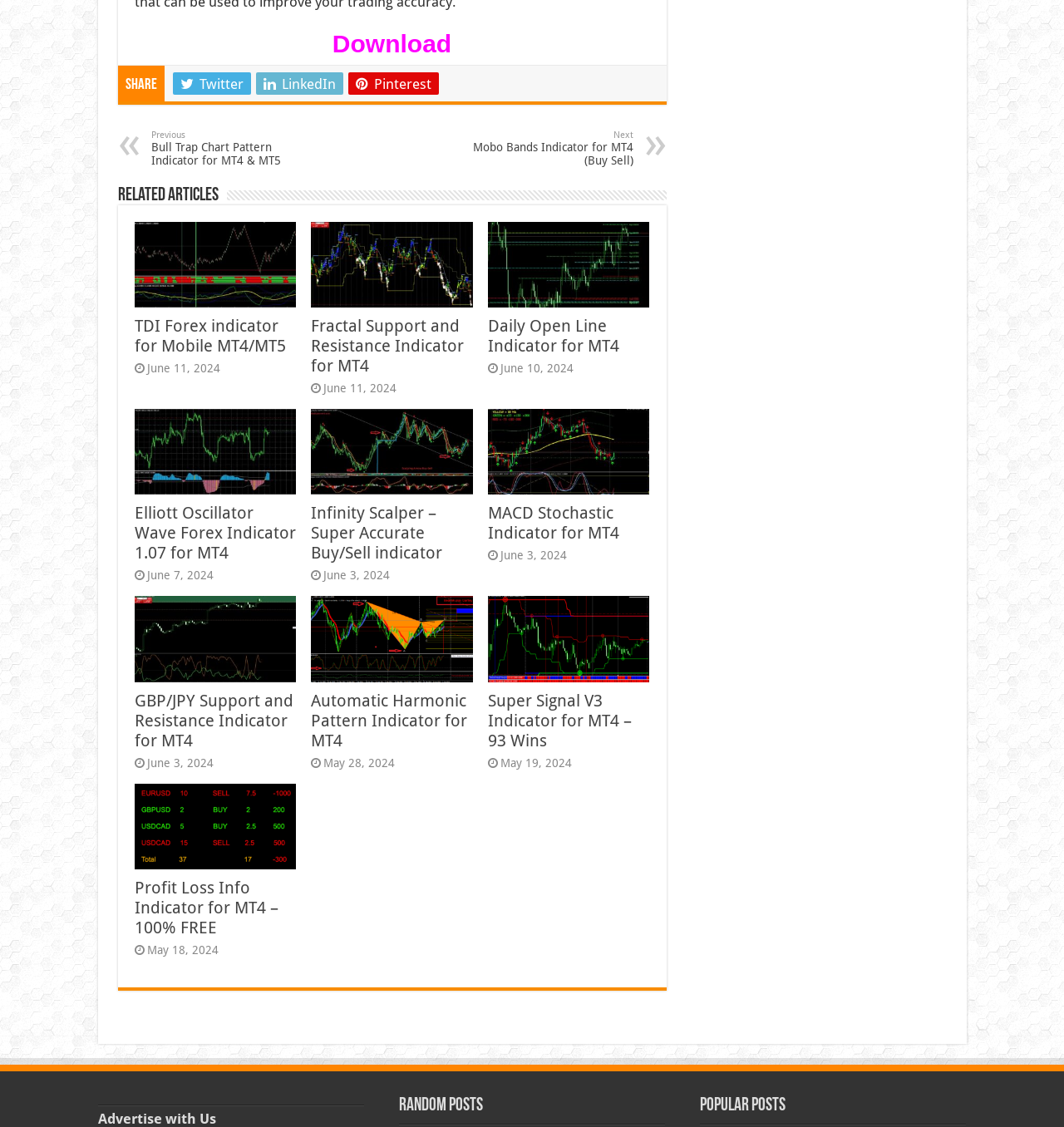Determine the bounding box coordinates for the clickable element to execute this instruction: "Download". Provide the coordinates as four float numbers between 0 and 1, i.e., [left, top, right, bottom].

[0.312, 0.026, 0.424, 0.051]